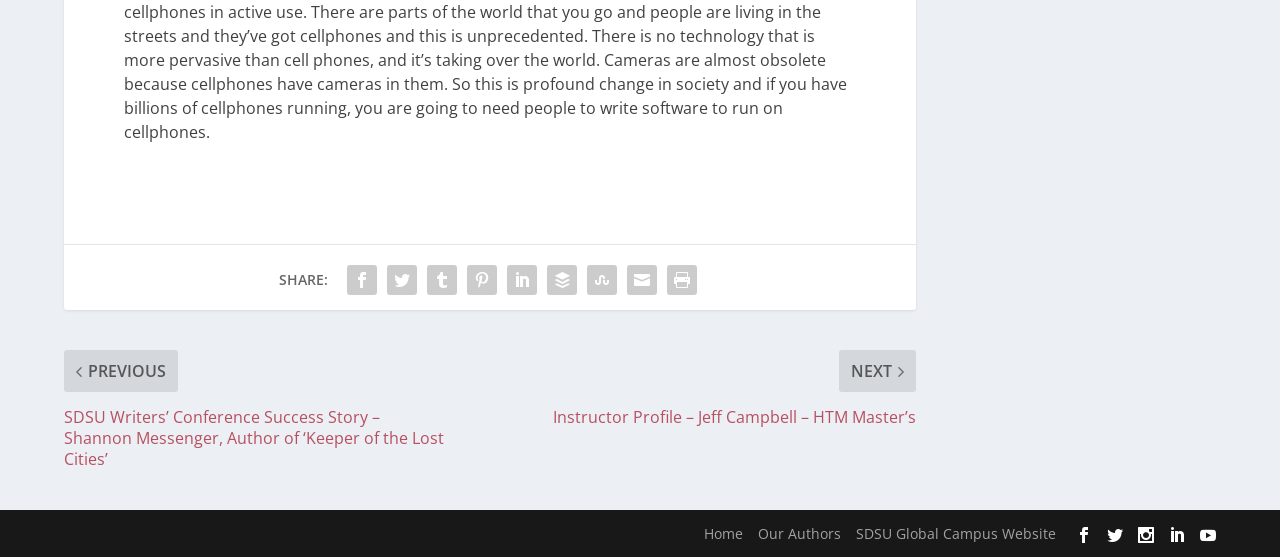Based on the image, provide a detailed response to the question:
How many links are there in the footer section?

I counted the number of links in the footer section of the webpage, which is represented by the contentinfo element. There are 7 links, including 'Home', 'Our Authors', etc.